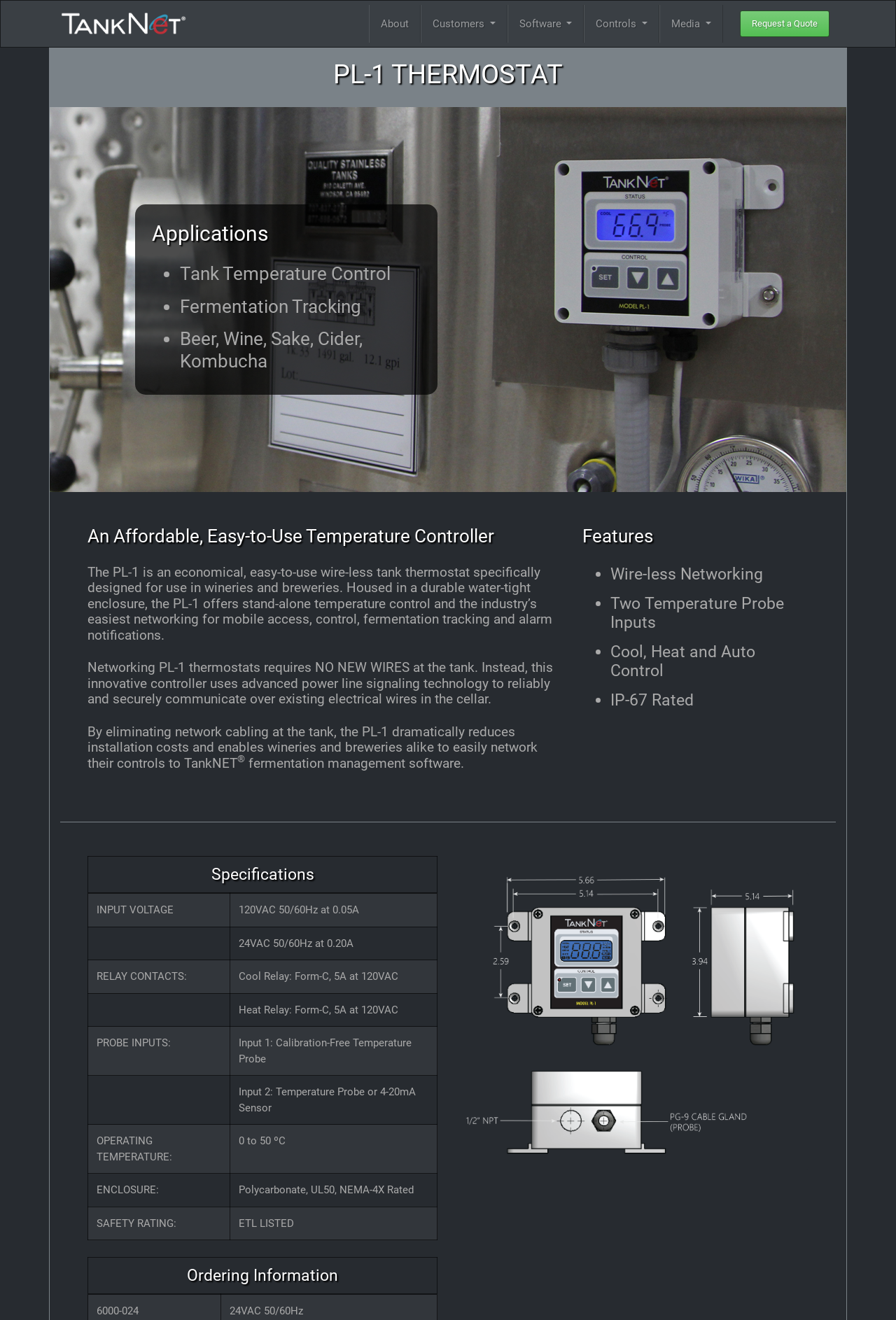Please identify the bounding box coordinates of the element I should click to complete this instruction: 'View the features of the PL-1 thermostat'. The coordinates should be given as four float numbers between 0 and 1, like this: [left, top, right, bottom].

[0.65, 0.398, 0.902, 0.415]